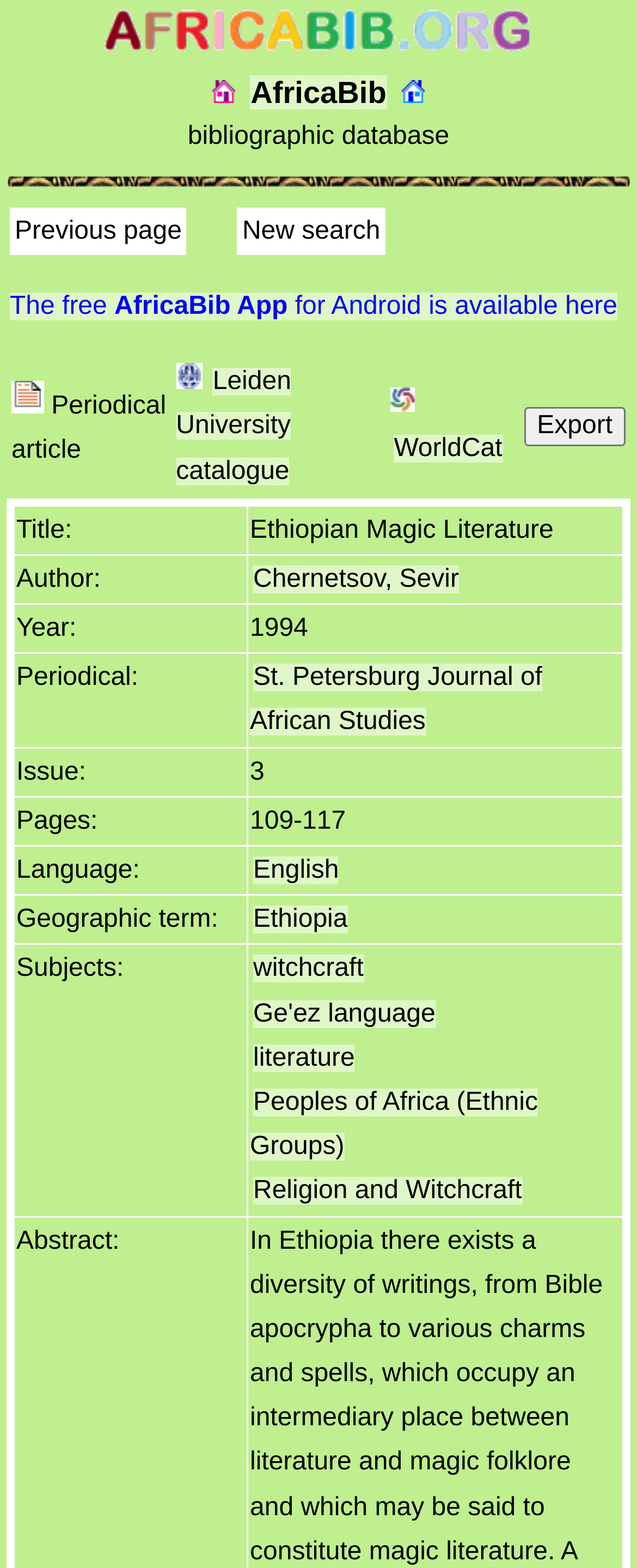Who is the author of the article?
Analyze the image and provide a thorough answer to the question.

The author of the article can be found in the table with the gridcell containing the text 'Author:' and the corresponding value 'Chernetsov, Sevir', which is also a link.